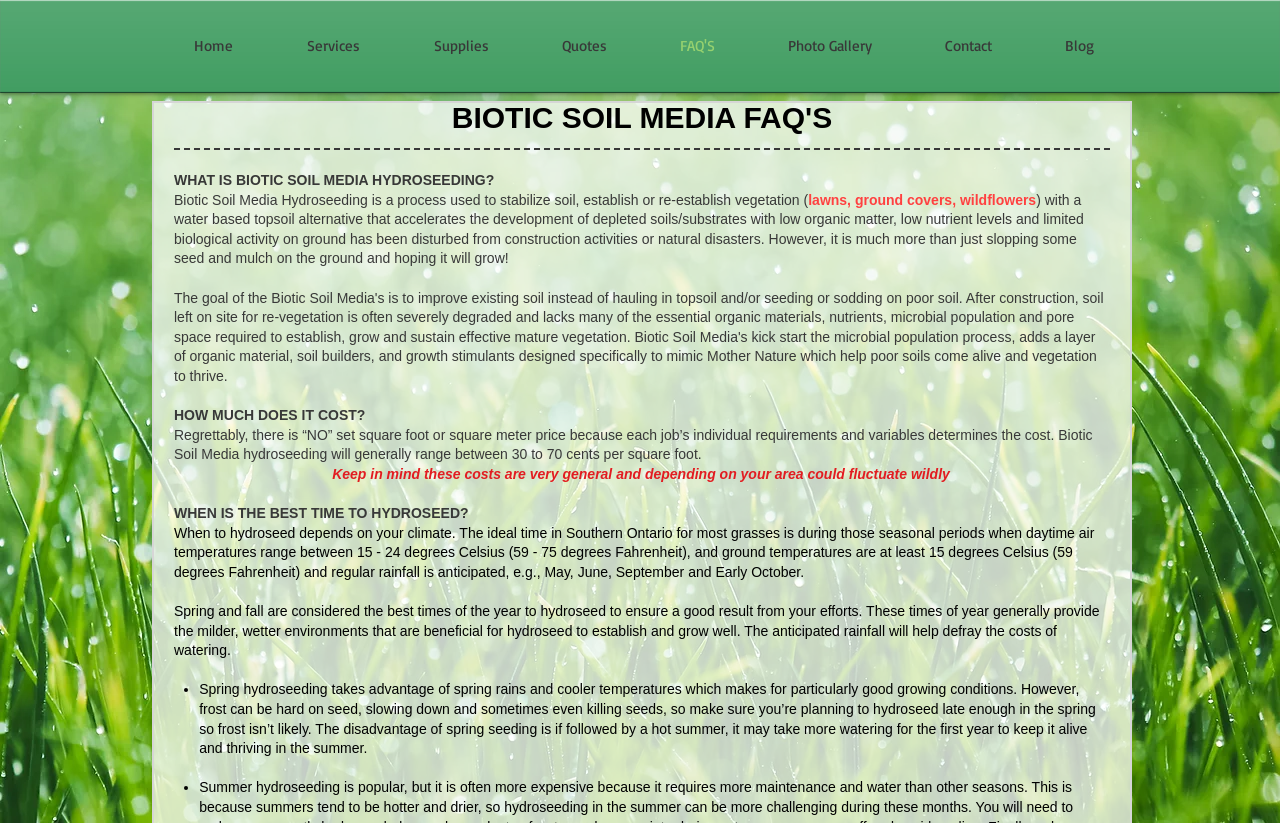Explain the webpage's layout and main content in detail.

The webpage is about hydroseeding, specifically focusing on Biotic Soil Media Hydroseeding. At the top, there is a navigation menu with links to various sections of the website, including Home, Services, Supplies, Quotes, FAQ'S, Photo Gallery, Contact, and Blog. 

Below the navigation menu, there is a heading "BIOTIC SOIL MEDIA FAQ'S". The main content of the page is divided into several sections, each addressing a specific question about hydroseeding. 

The first section asks "WHAT IS BIOTIC SOIL MEDIA HYDROSEEDING?" and provides a detailed explanation of the process, including its purpose and benefits. 

The next section asks "HOW MUCH DOES IT COST?" and explains that the cost varies depending on individual requirements and variables, but generally ranges between 30 to 70 cents per square foot. 

The following section asks "WHEN IS THE BEST TIME TO HYDROSEED?" and provides guidance on the ideal time to hydroseed based on climate and seasonal conditions. 

Finally, there is a list with two points, each discussing the advantages and disadvantages of hydroseeding in the spring season.